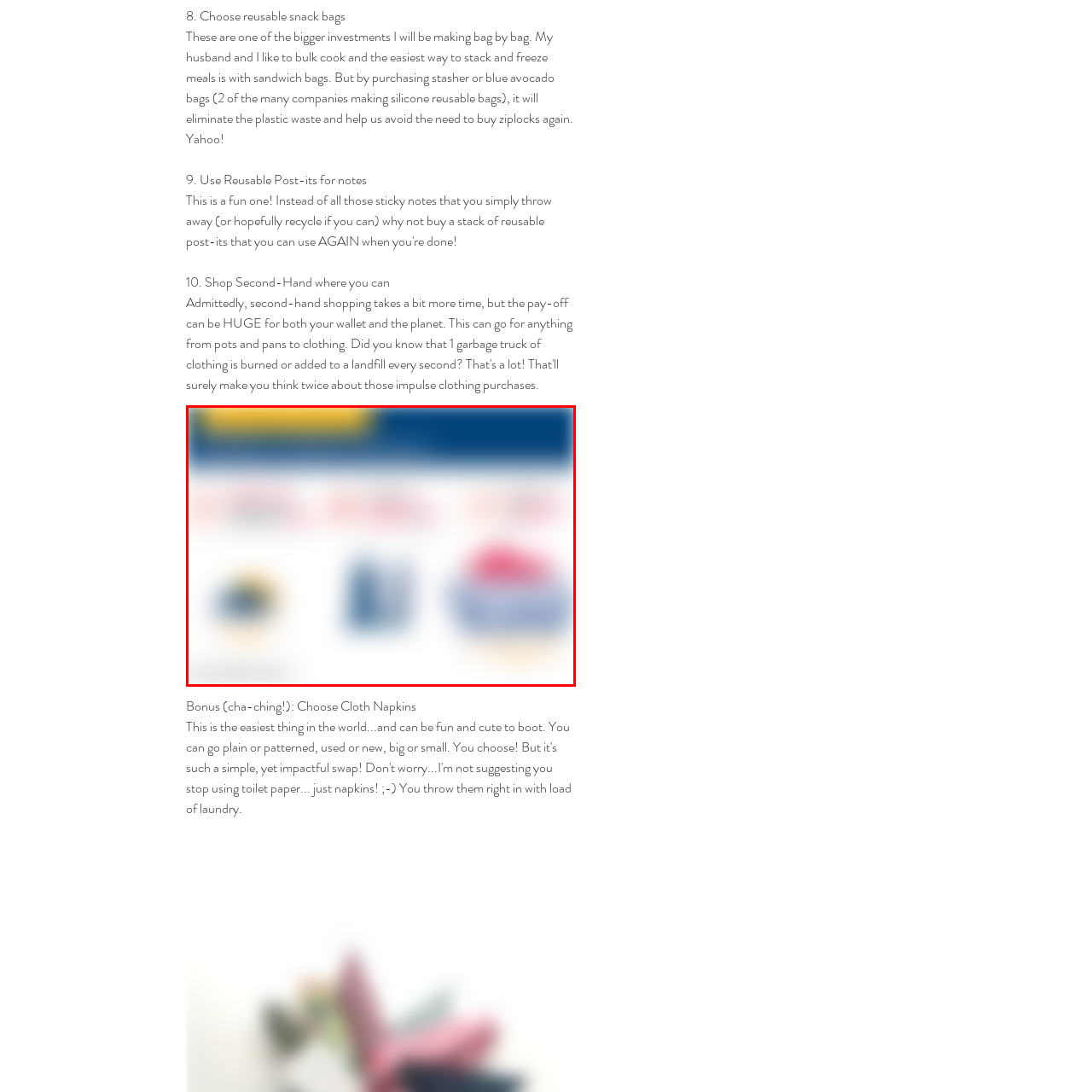Inspect the section within the red border, What is the focus of the sustainable living options? Provide a one-word or one-phrase answer.

Reusability and reducing plastic consumption